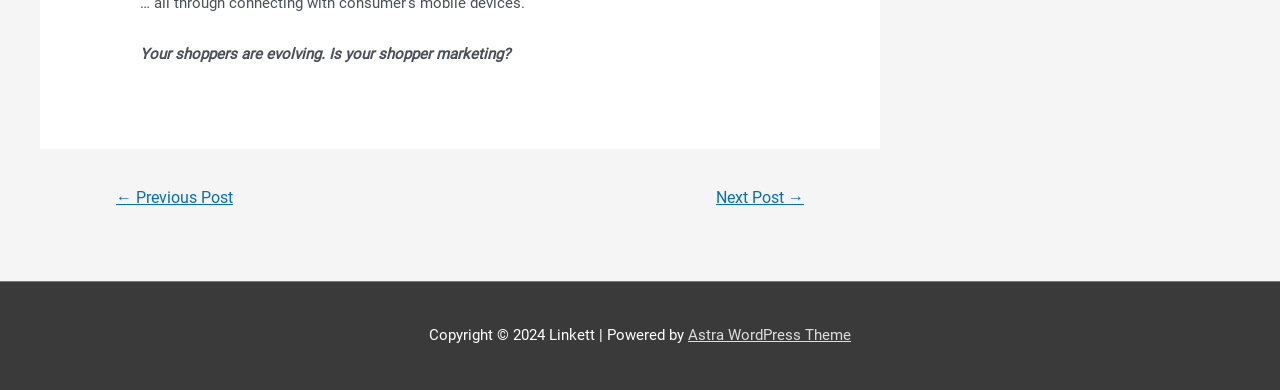What is the name of the website or company?
From the screenshot, provide a brief answer in one word or phrase.

Linkett